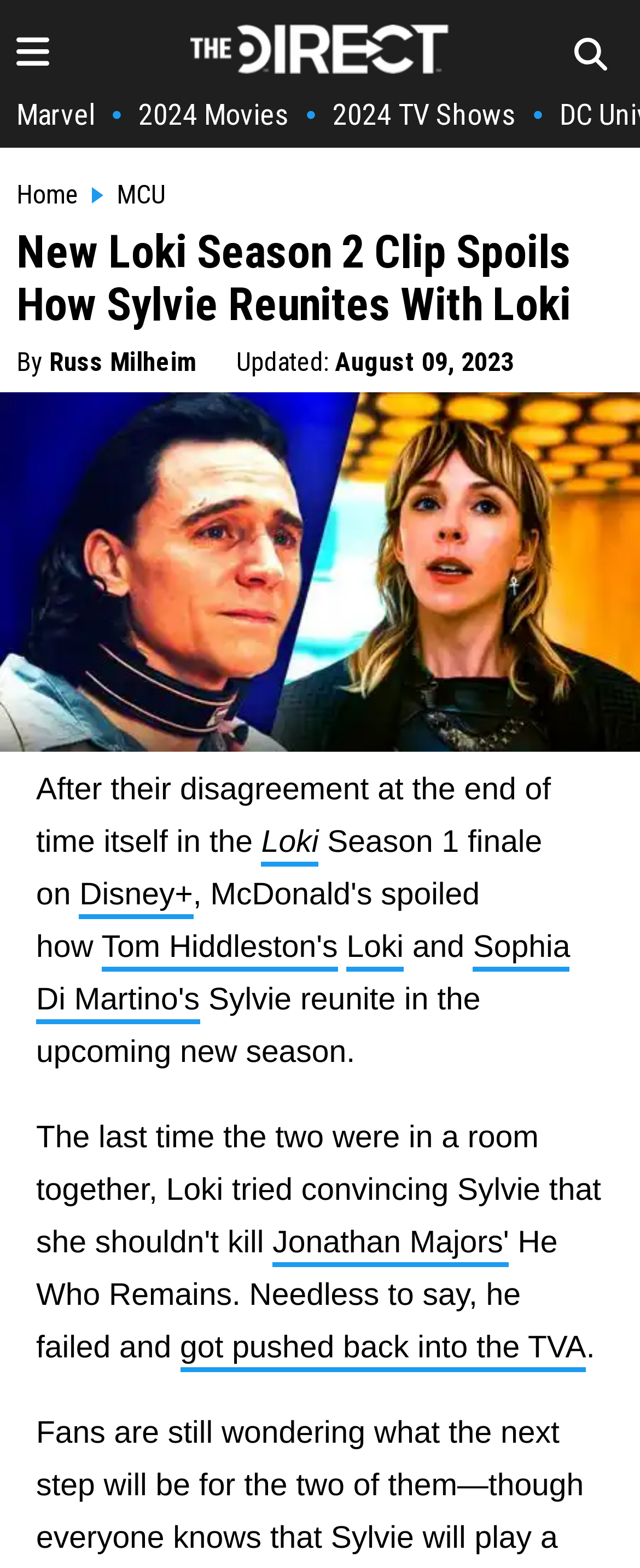Find the bounding box coordinates of the element to click in order to complete the given instruction: "Go to The Direct Homepage."

[0.297, 0.033, 0.703, 0.051]